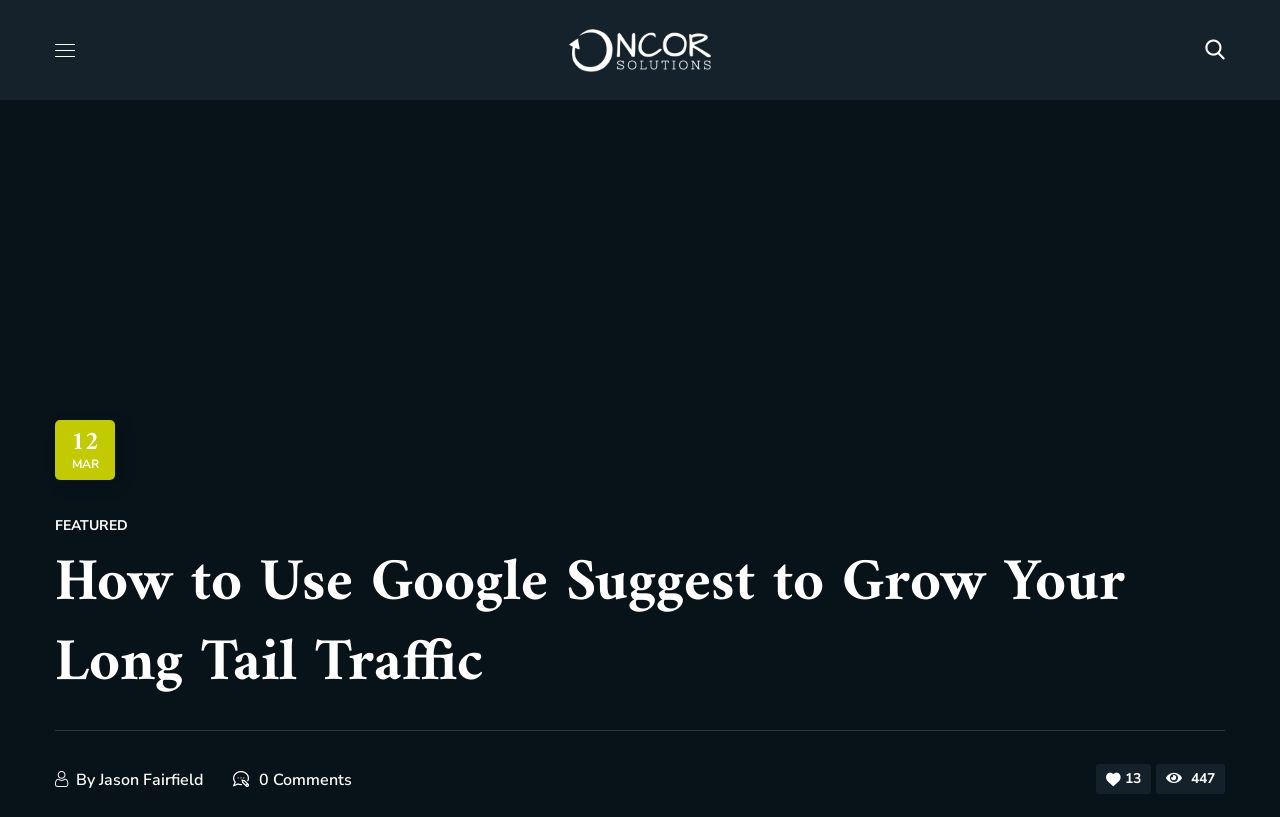How many views does this article have?
Based on the image, answer the question with as much detail as possible.

I found the view count by looking at the 'Total Views' label and the adjacent text '447', which is likely to be the view count of the article.